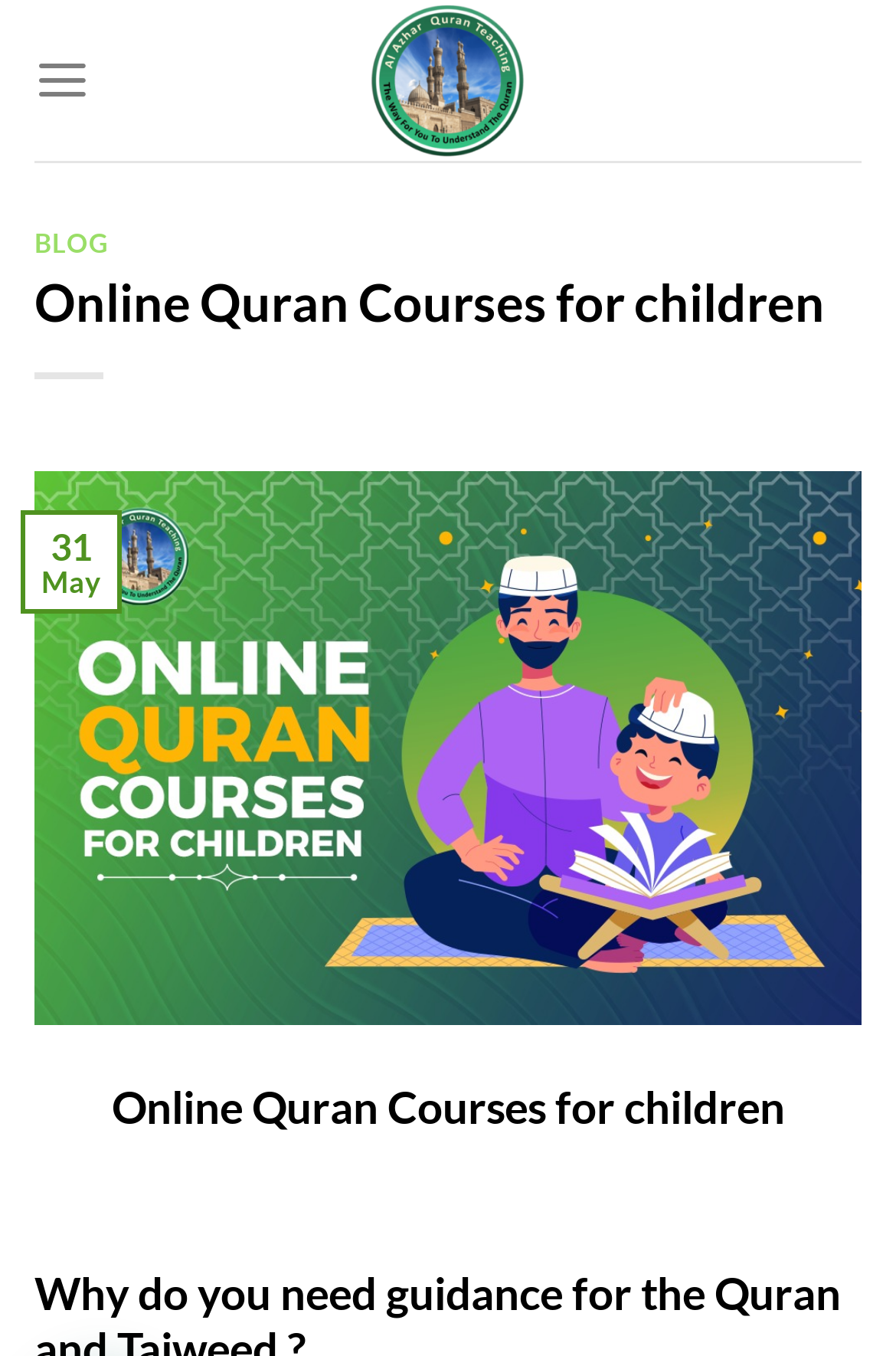Respond with a single word or phrase for the following question: 
What is the purpose of the 'Skip to content' link?

To bypass navigation